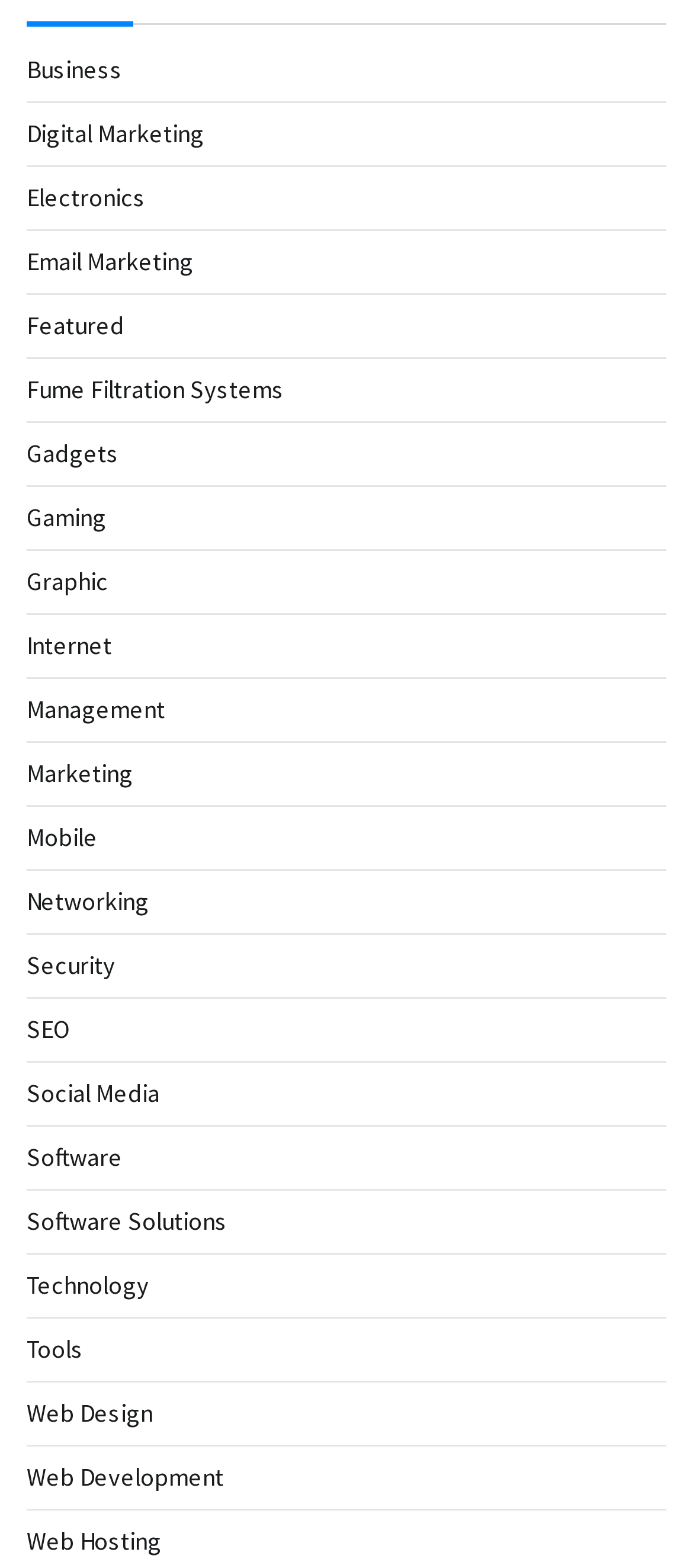Extract the bounding box coordinates for the UI element described as: "Web Design".

[0.038, 0.892, 0.221, 0.912]